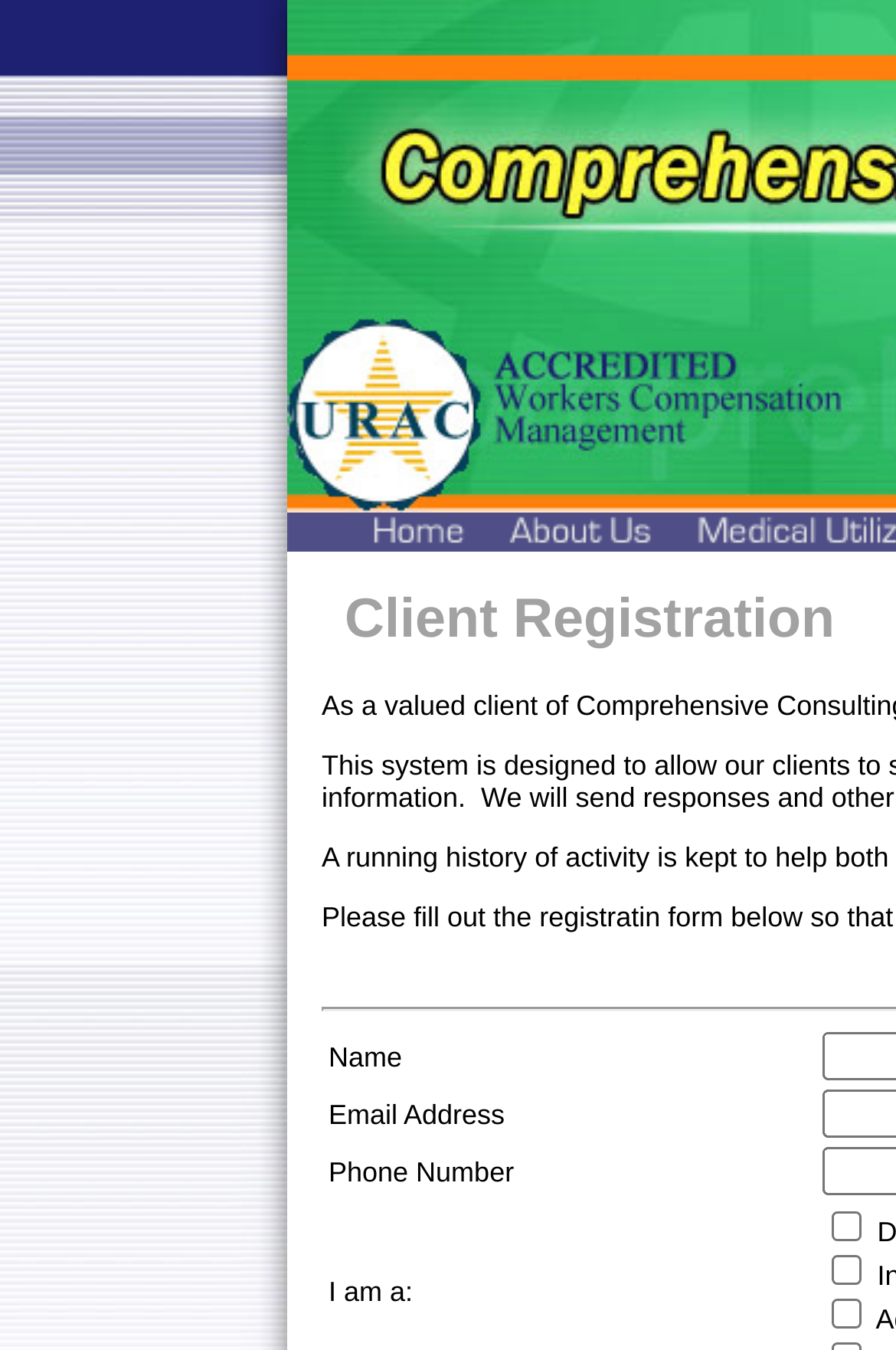What information is required to register?
Based on the image, give a concise answer in the form of a single word or short phrase.

Name, Email, Phone Number